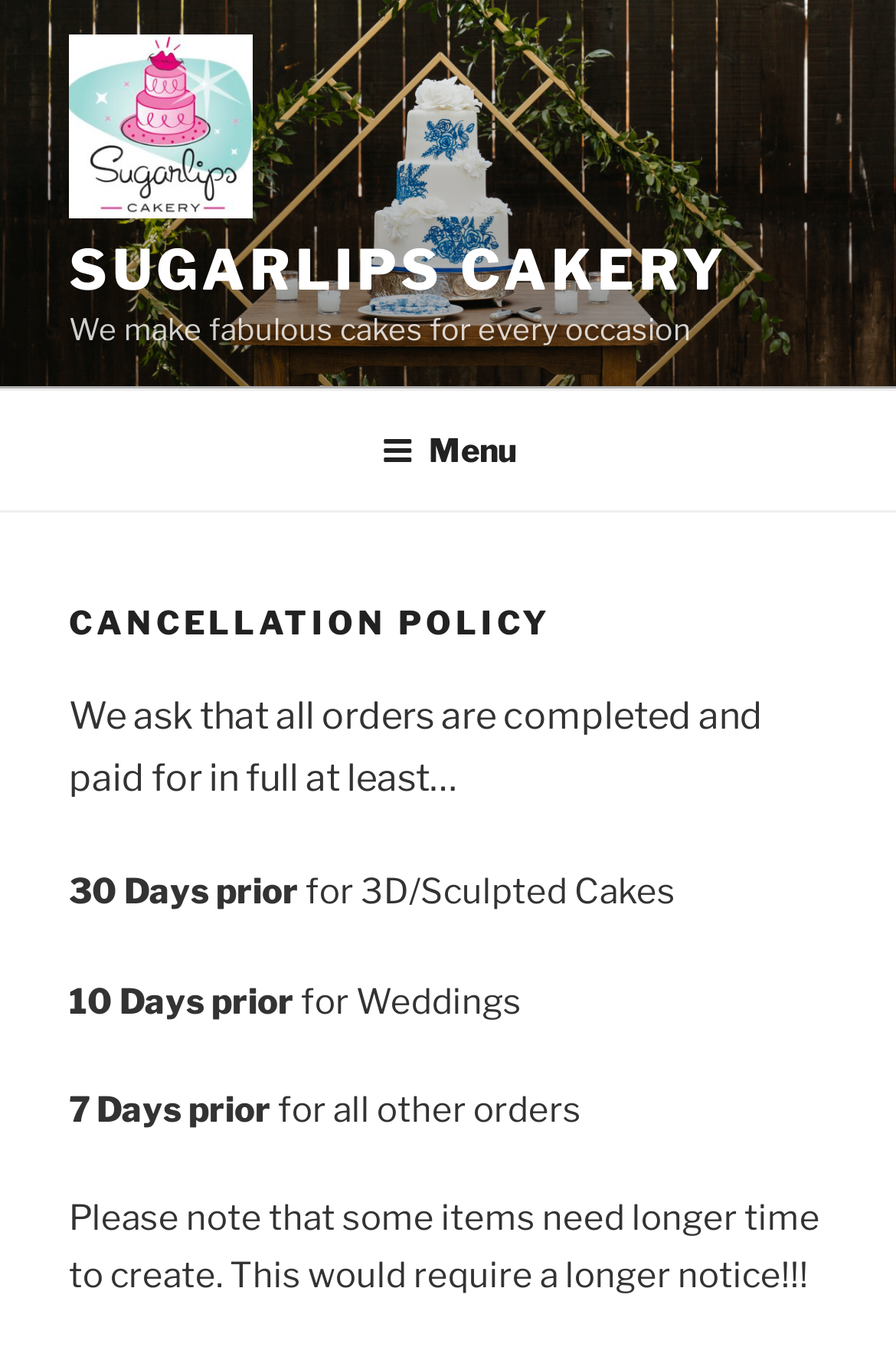What is the minimum notice period for all other orders?
Please elaborate on the answer to the question with detailed information.

As stated in the StaticText element with the text '7 Days prior' and 'for all other orders', the minimum notice period for all other orders is 7 Days prior to the event.